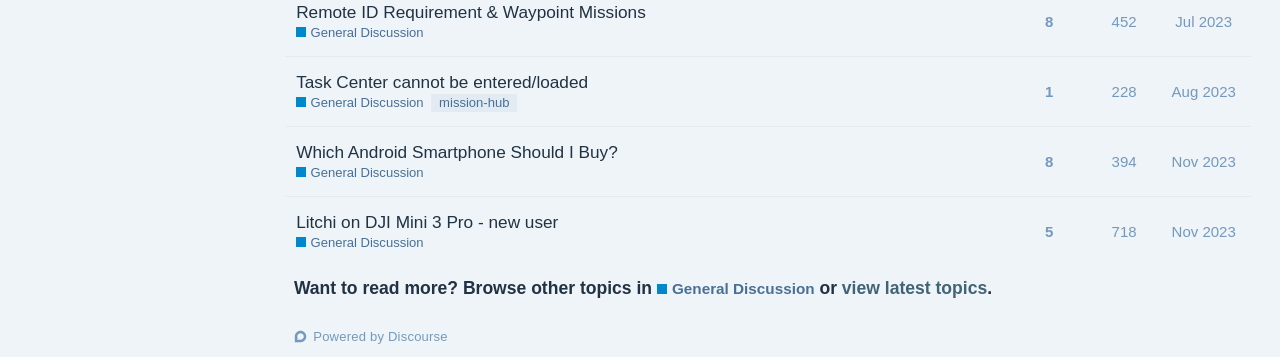Select the bounding box coordinates of the element I need to click to carry out the following instruction: "Check replies in topic 'Litchi on DJI Mini 3 Pro - new user'".

[0.812, 0.584, 0.827, 0.71]